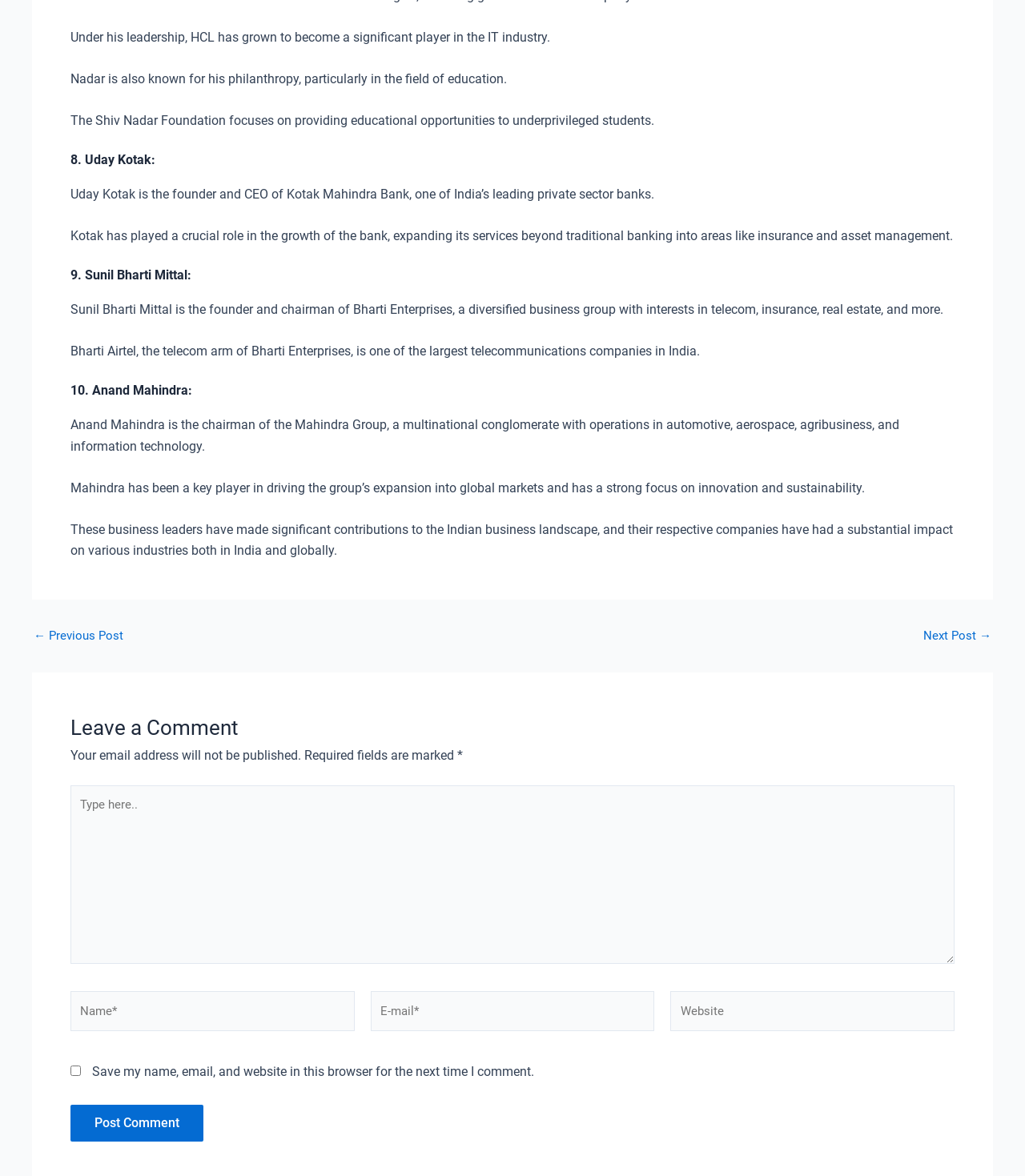How many business leaders are mentioned?
Respond to the question with a well-detailed and thorough answer.

I counted the number of headings that mention a person's name, which are '8. Uday Kotak:', '9. Sunil Bharti Mittal:', and '10. Anand Mahindra:', in addition to the first paragraph that mentions Shiv Nadar. Therefore, there are 4 business leaders mentioned.